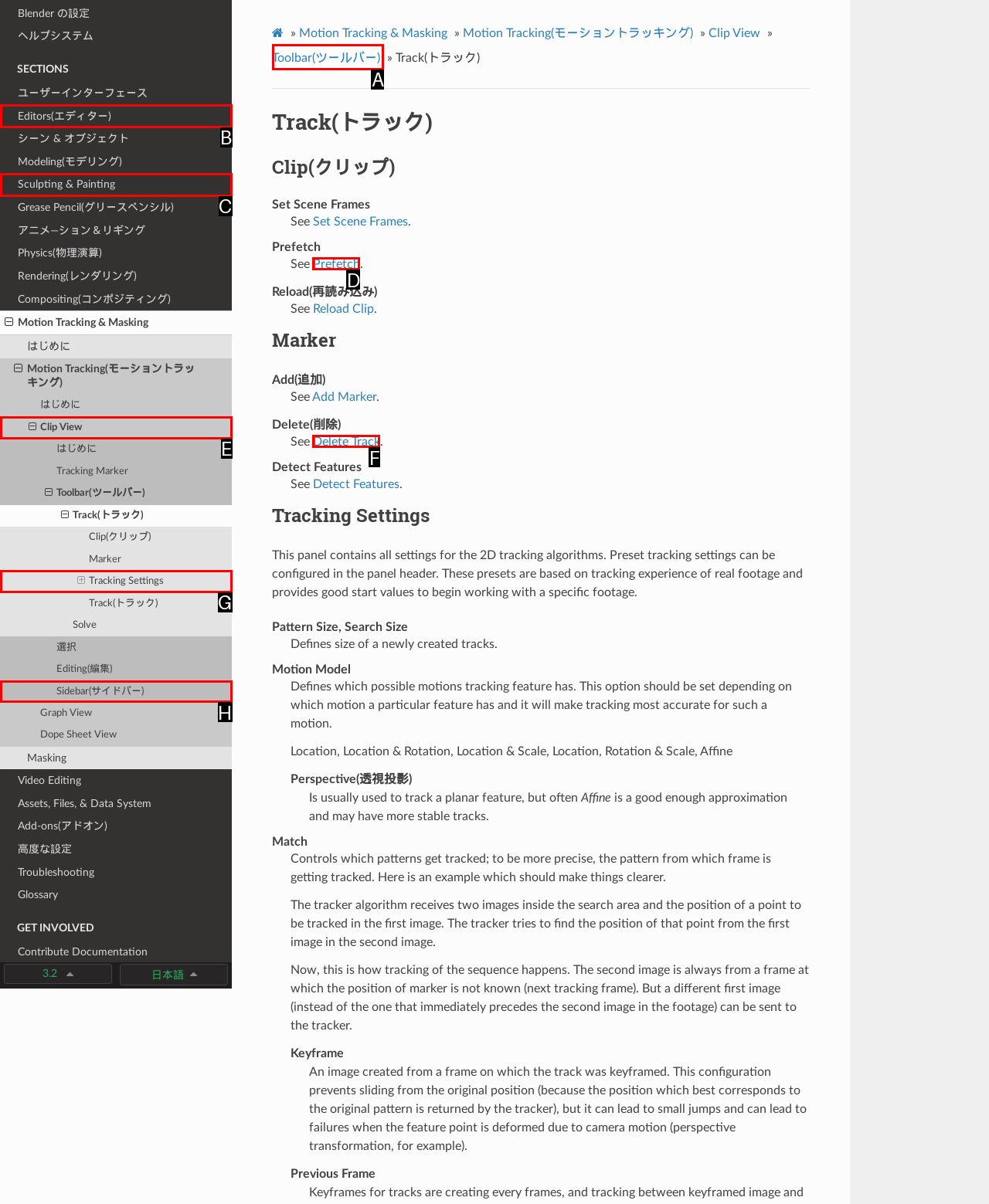From the given options, tell me which letter should be clicked to complete this task: Click Toolbar(ツールバー)
Answer with the letter only.

A